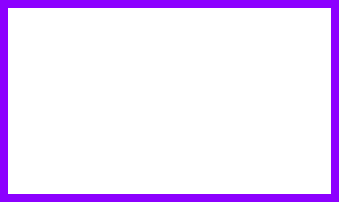Use a single word or phrase to answer the question:
What is the topic of the resources provided?

Addiction recovery